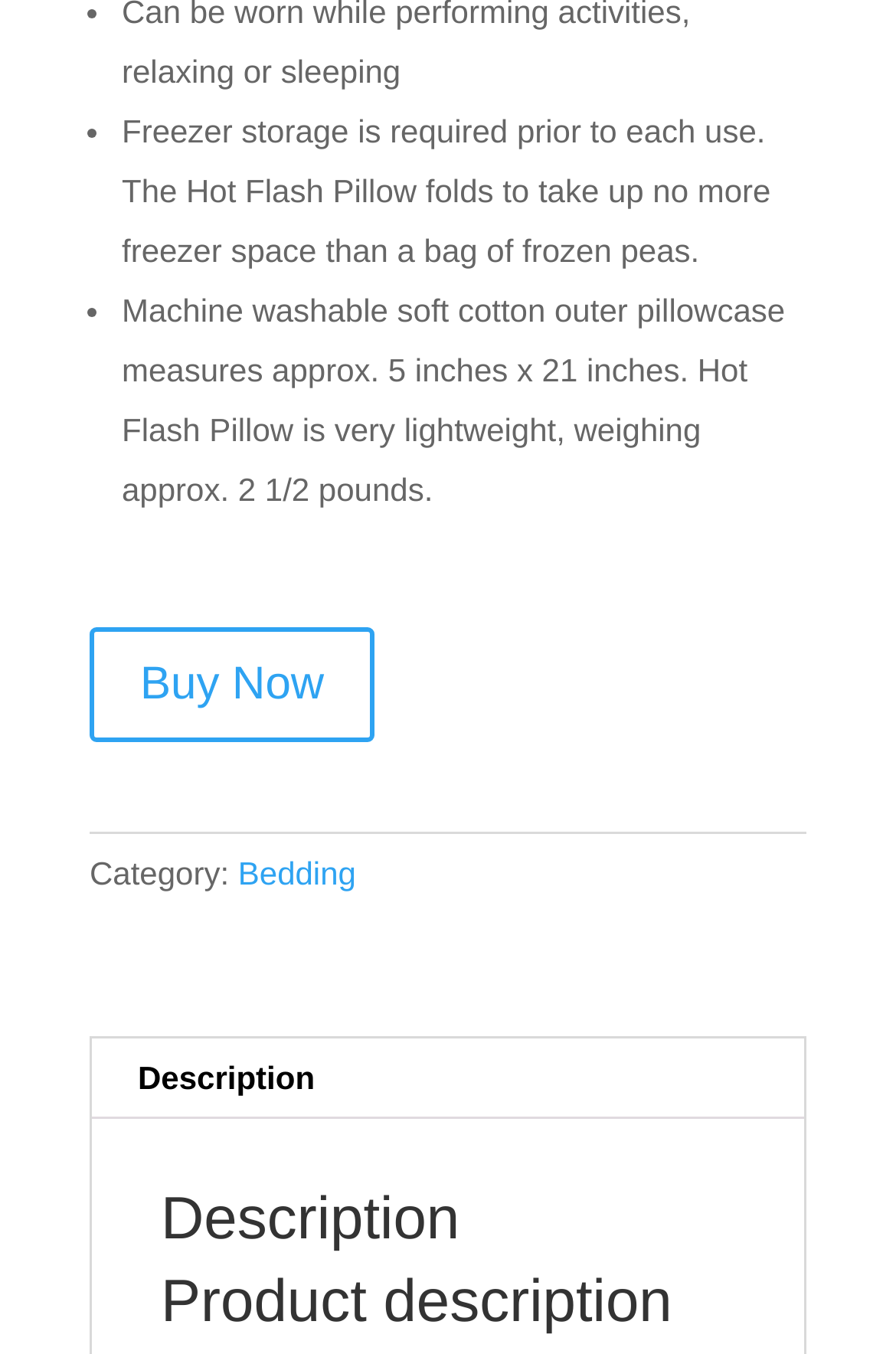What is the weight of the Hot Flash Pillow?
Respond with a short answer, either a single word or a phrase, based on the image.

2 1/2 pounds